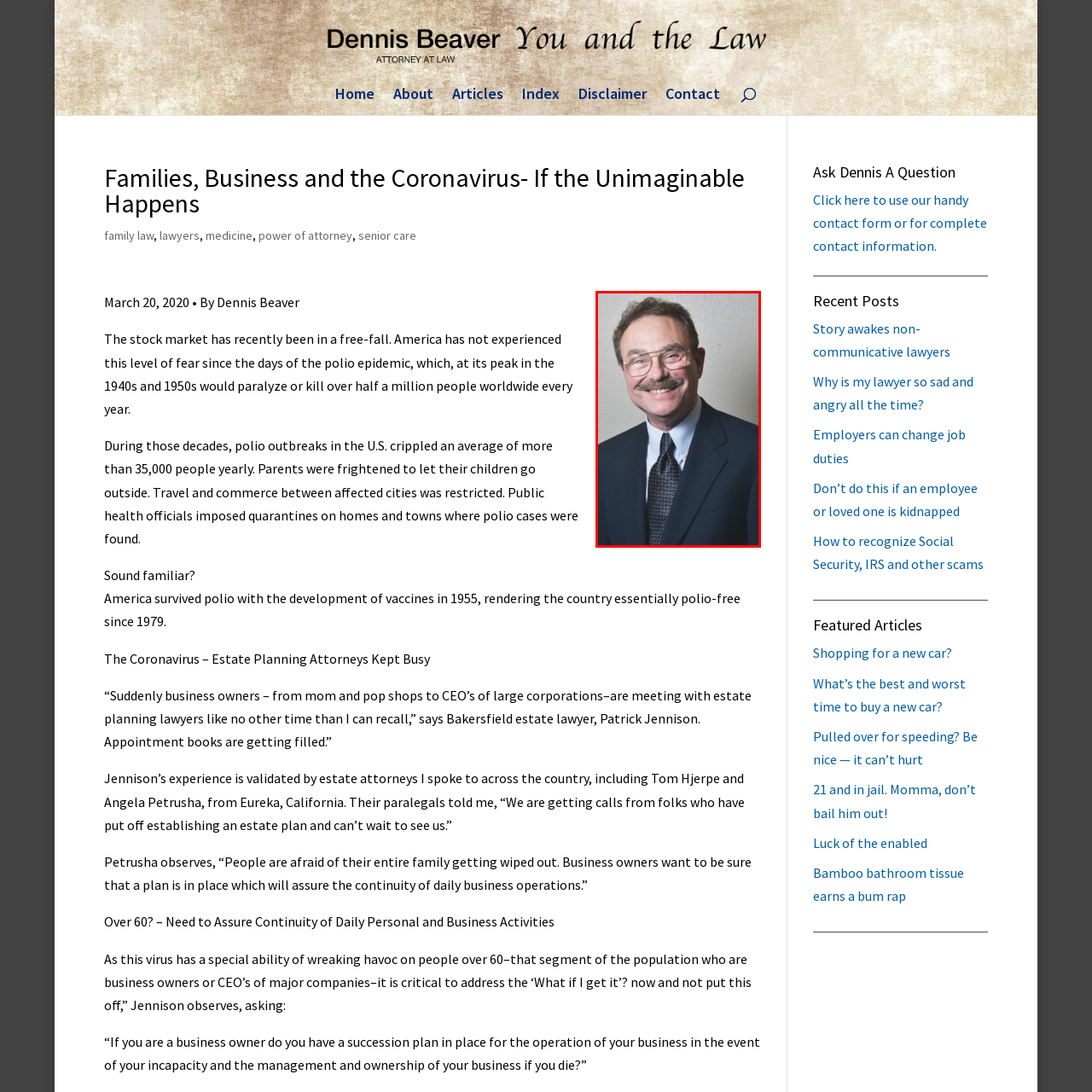Direct your attention to the image encased in a red frame, What is the topic of the article accompanying the image? Please answer in one word or a brief phrase.

Families, Business and the Coronavirus